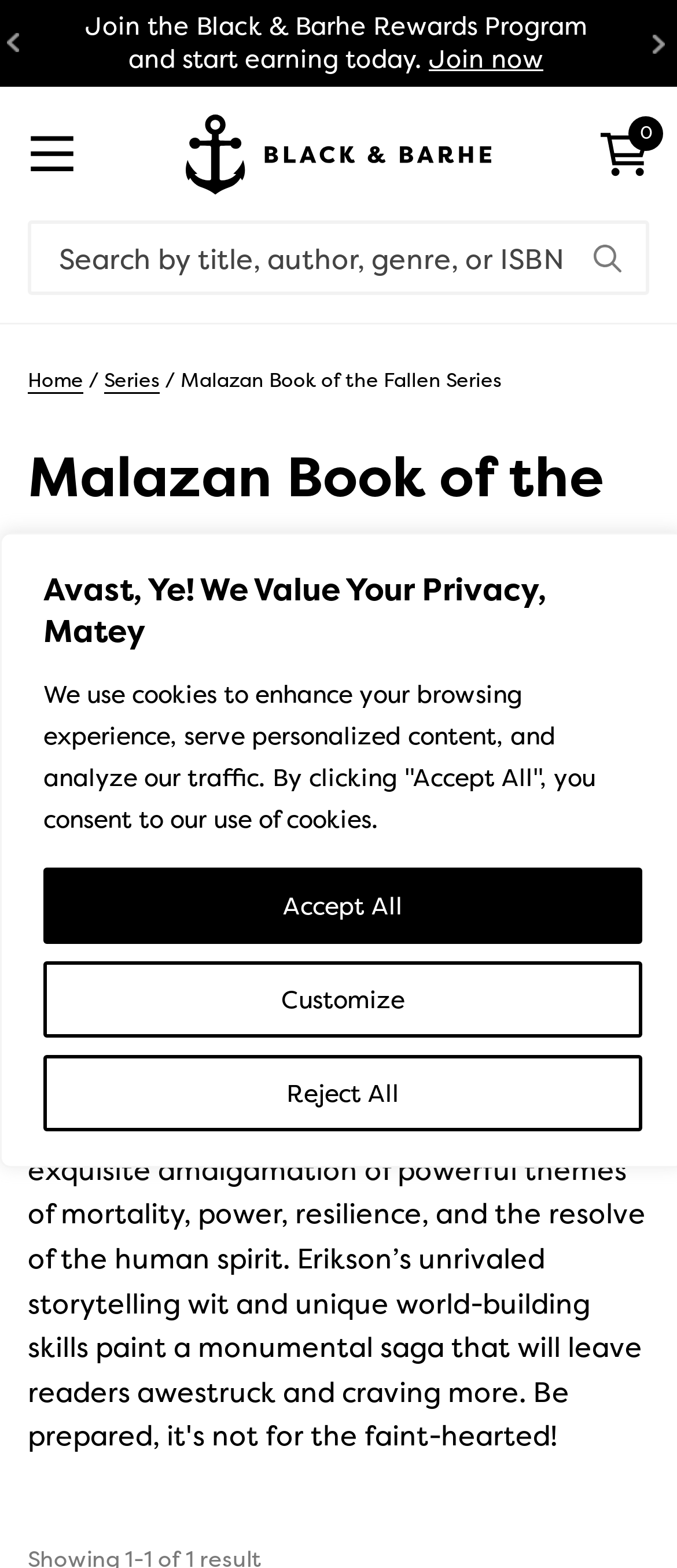Can you show the bounding box coordinates of the region to click on to complete the task described in the instruction: "Search for a book"?

[0.041, 0.141, 0.959, 0.189]